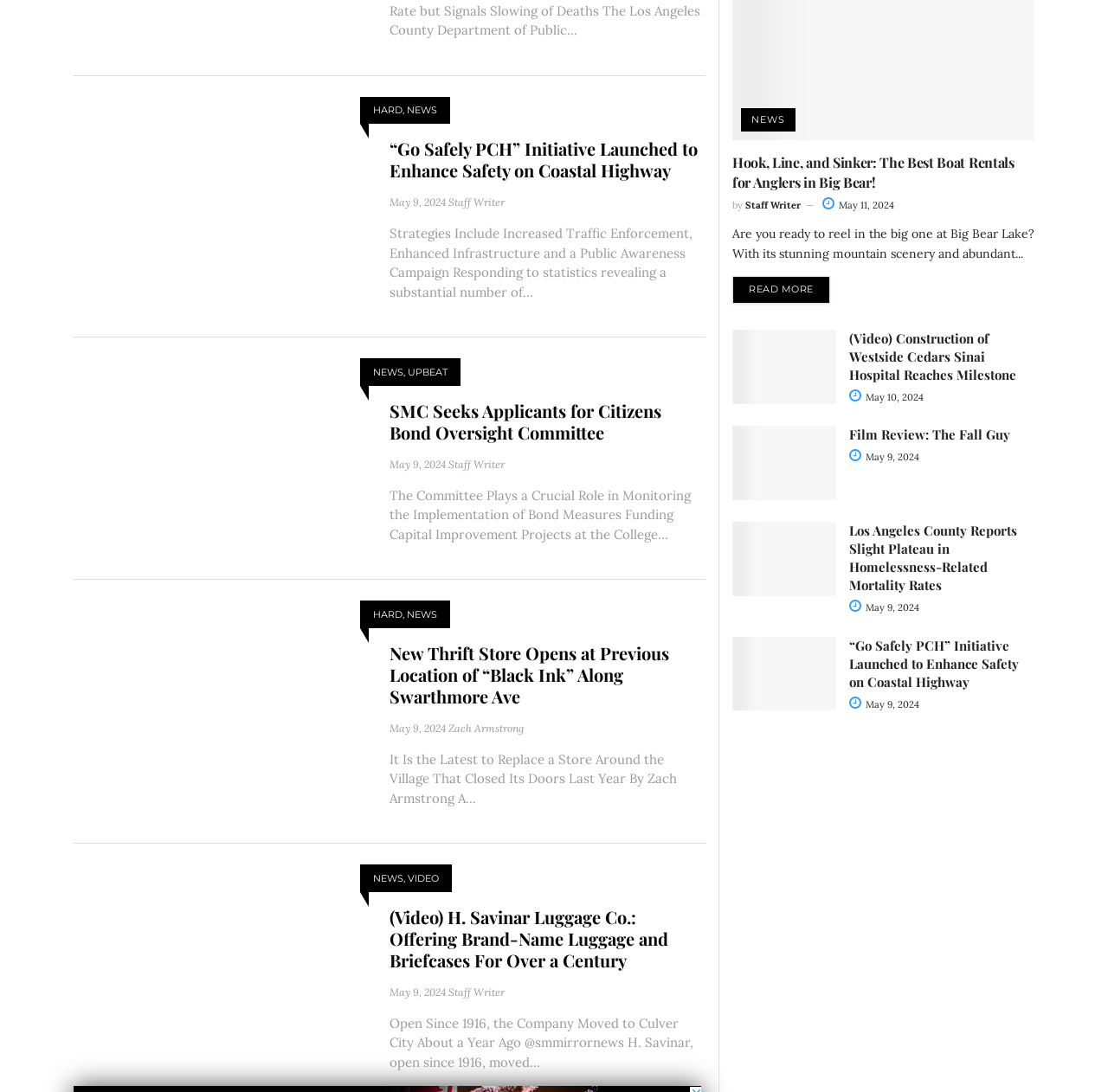Please give a one-word or short phrase response to the following question: 
How many articles are on this webpage?

10